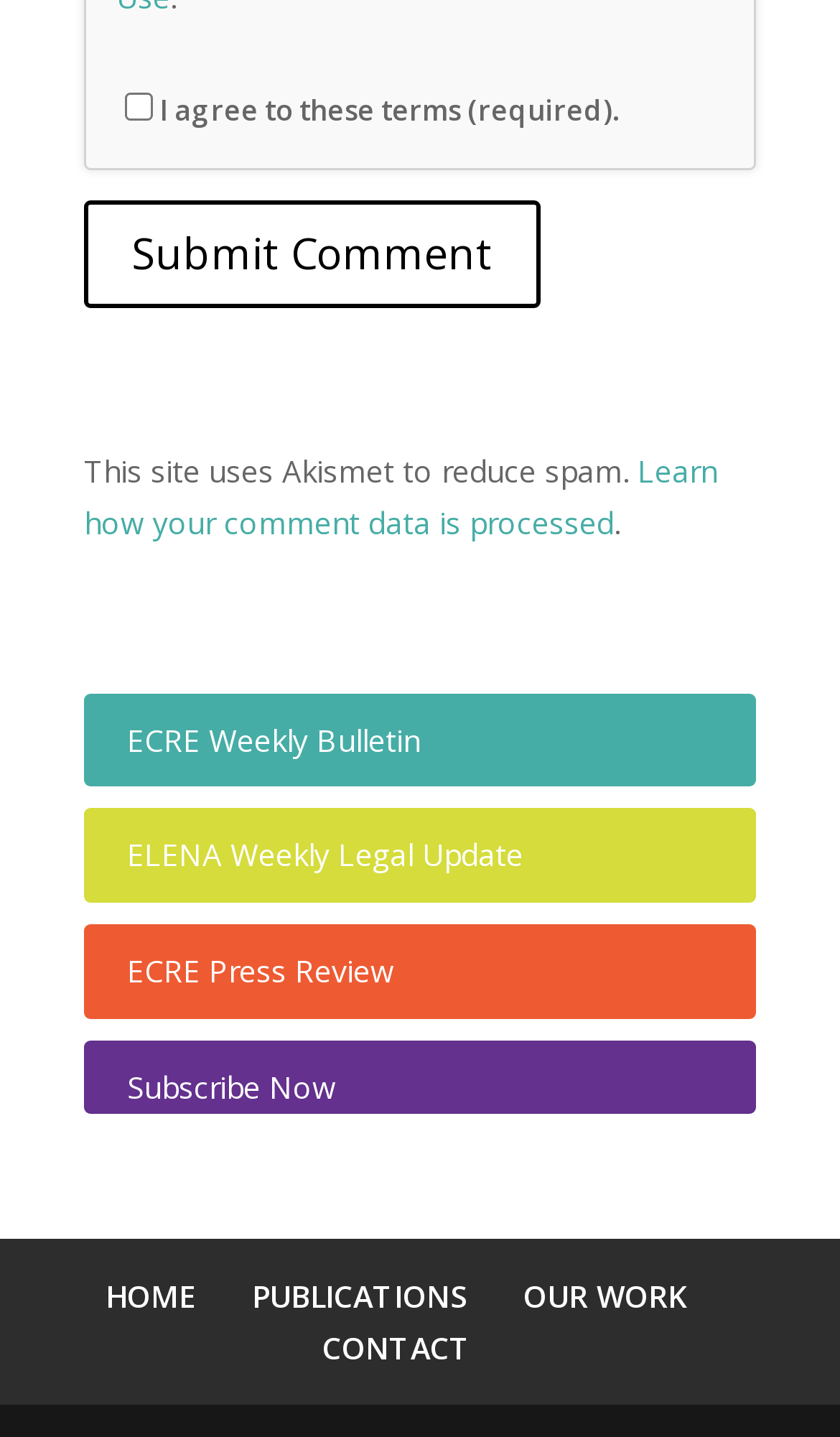Find the bounding box coordinates of the clickable area required to complete the following action: "Go to HOME".

[0.126, 0.887, 0.233, 0.916]